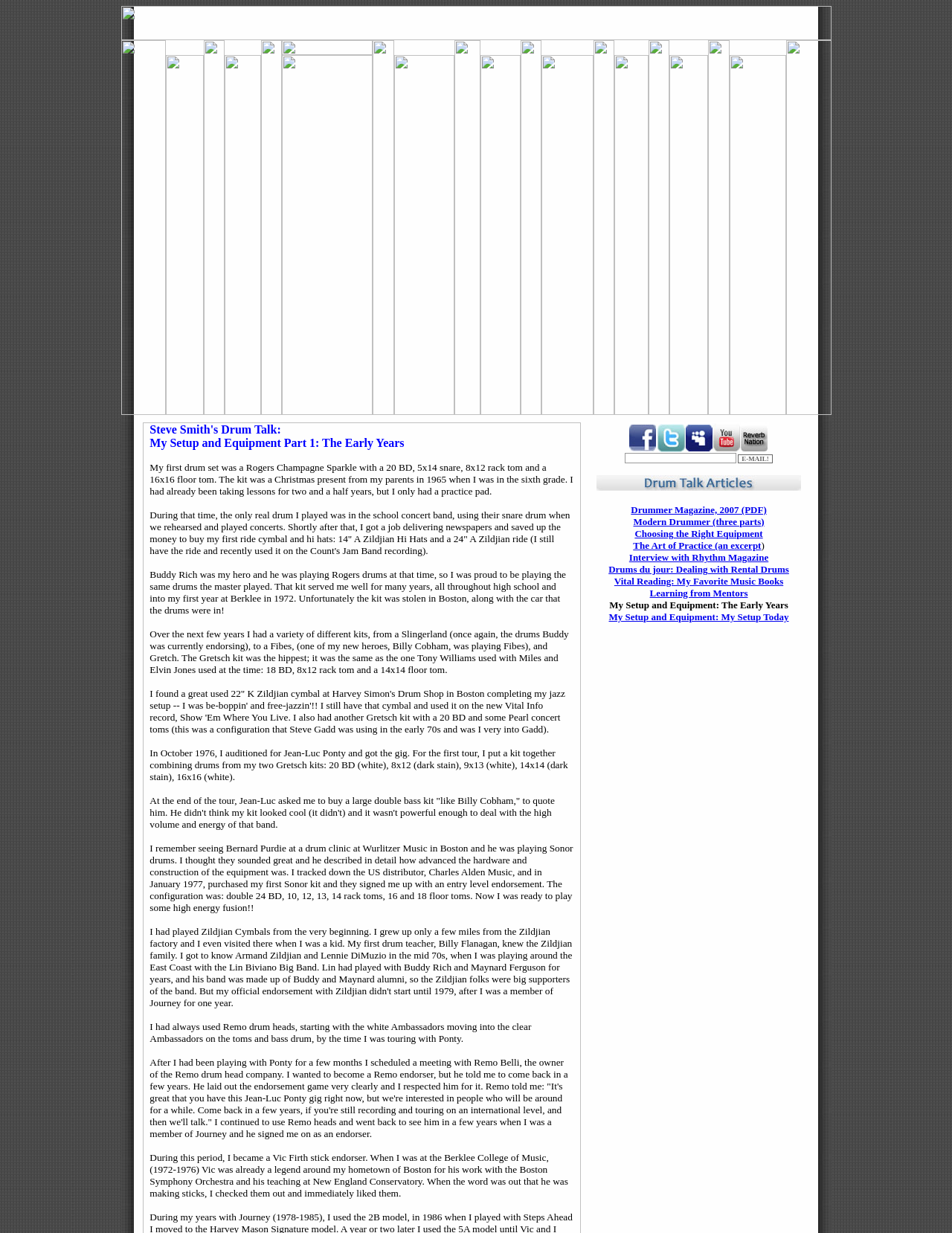Could you specify the bounding box coordinates for the clickable section to complete the following instruction: "click the link in the ninth table cell"?

[0.766, 0.034, 0.825, 0.044]